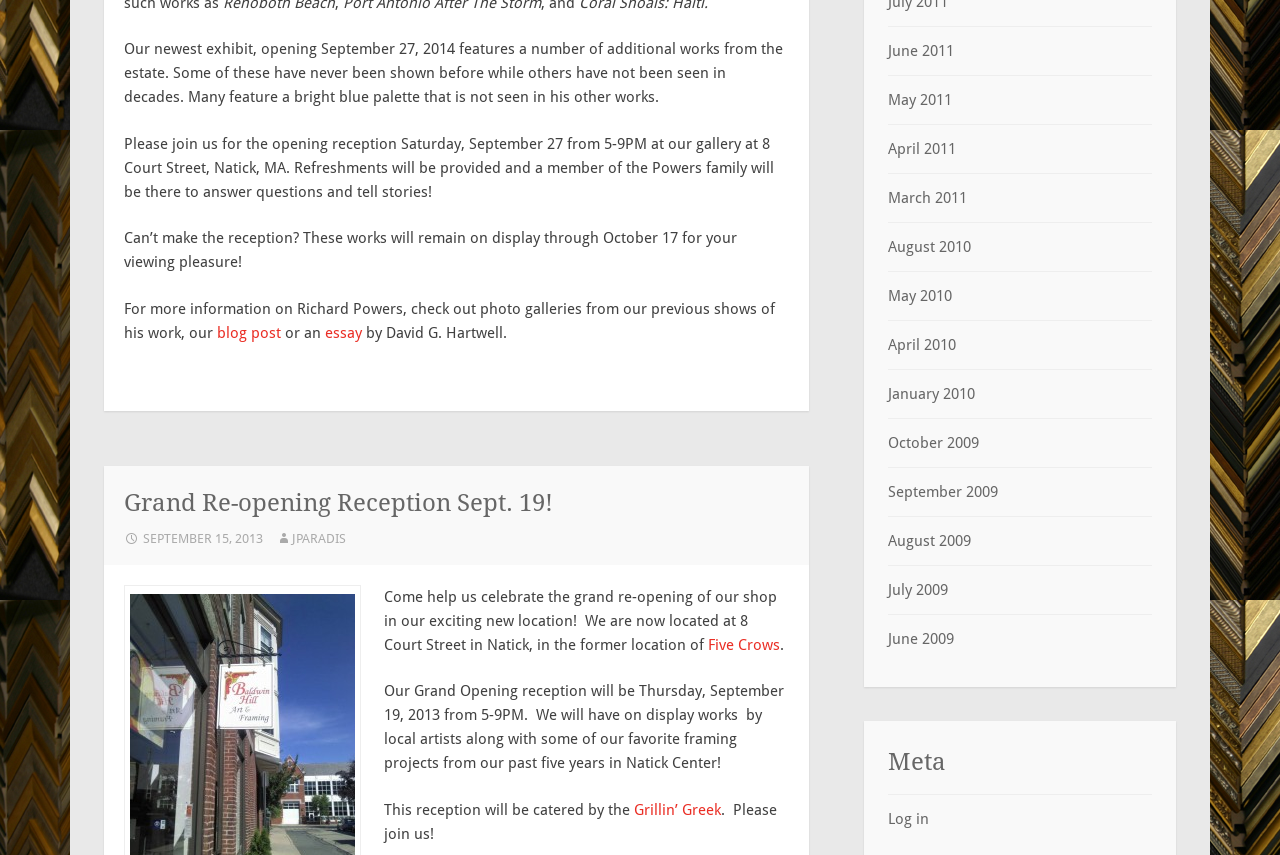Determine the bounding box of the UI component based on this description: "September 15, 2013". The bounding box coordinates should be four float values between 0 and 1, i.e., [left, top, right, bottom].

[0.097, 0.622, 0.205, 0.639]